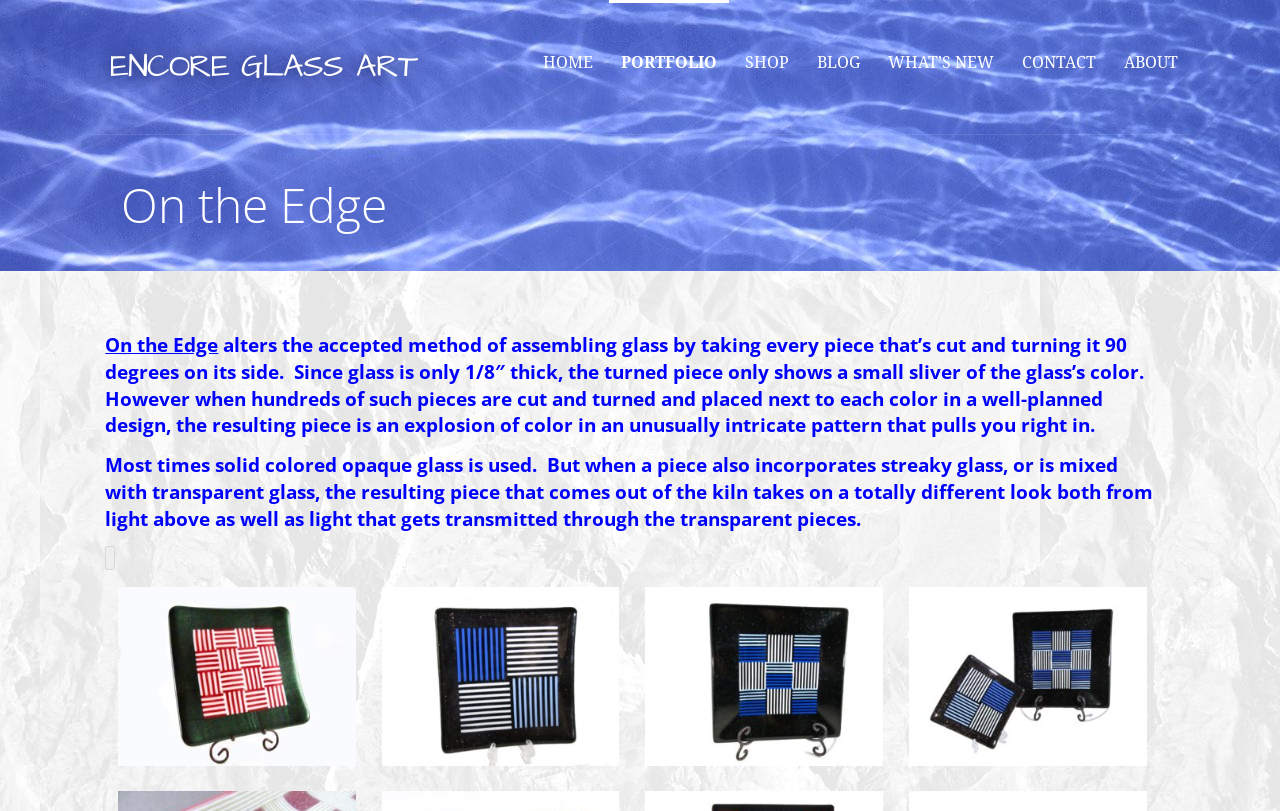How many navigation links are there?
Please use the visual content to give a single word or phrase answer.

5